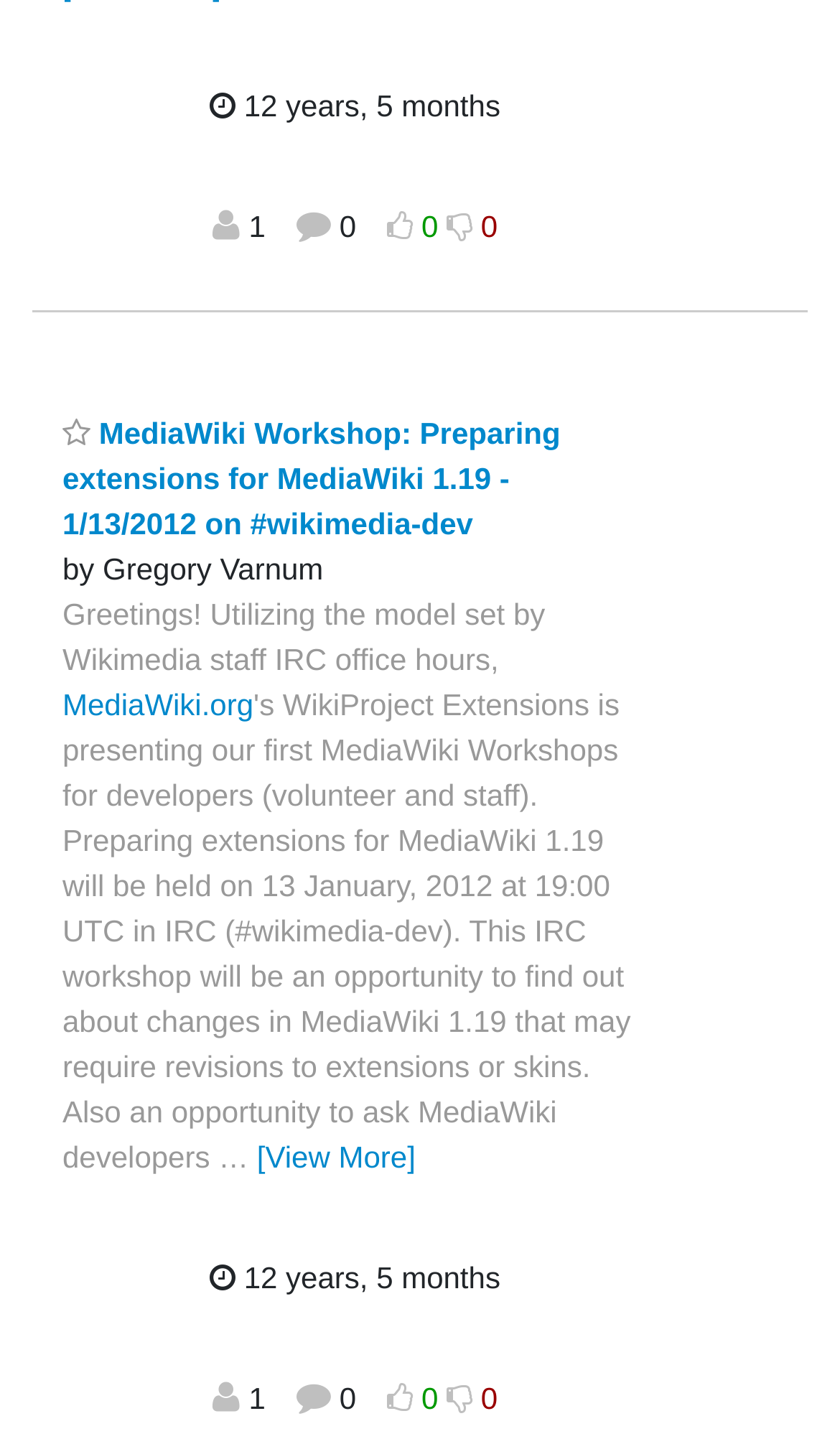Find the coordinates for the bounding box of the element with this description: "0".

[0.461, 0.959, 0.532, 0.983]